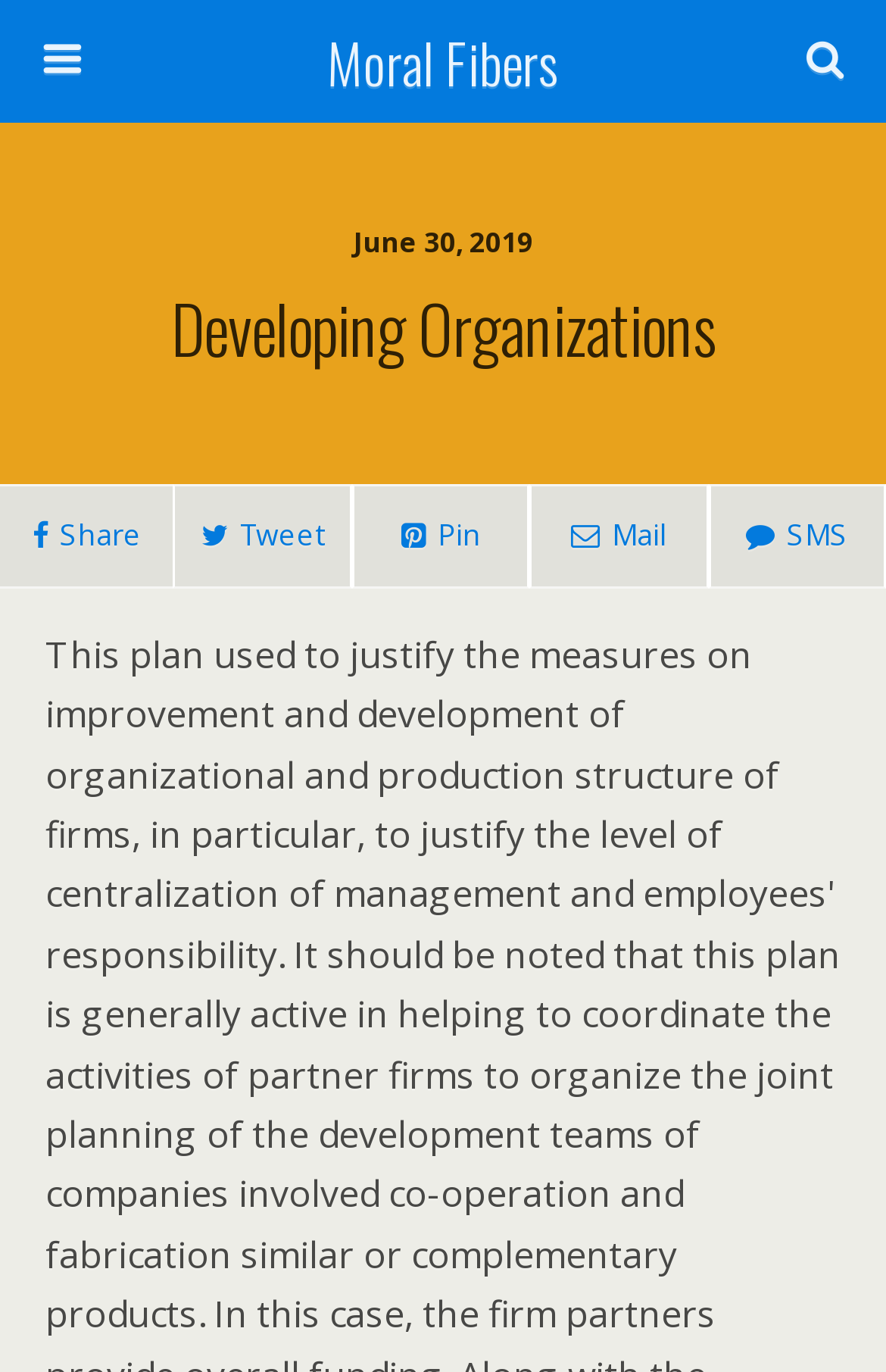Please answer the following question using a single word or phrase: 
What is the purpose of the textbox?

Search this website